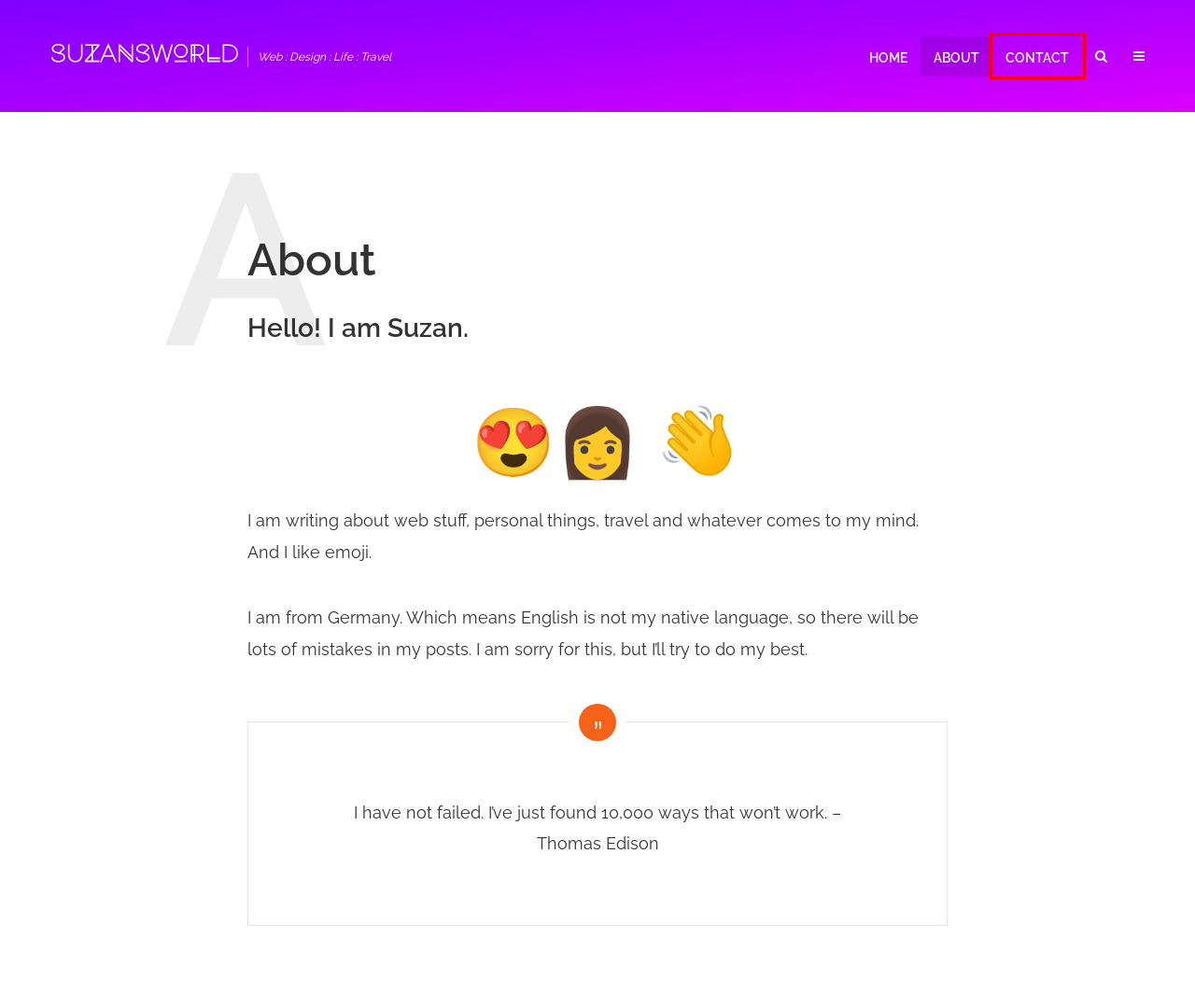You are provided with a screenshot of a webpage where a red rectangle bounding box surrounds an element. Choose the description that best matches the new webpage after clicking the element in the red bounding box. Here are the choices:
A. November 2019 | SUZANSWORLD
B. Suzan's blog about web, design, life and travel
C. July 2018 | SUZANSWORLD
D. February 2018 | SUZANSWORLD
E. December 2018 | SUZANSWORLD
F. Contact - Suzan's blog about web, design, life and travel
G. Legal disclosure - Suzan's blog about web, design, life and travel
H. Blog Tool, Publishing Platform, and CMS – WordPress.org

F